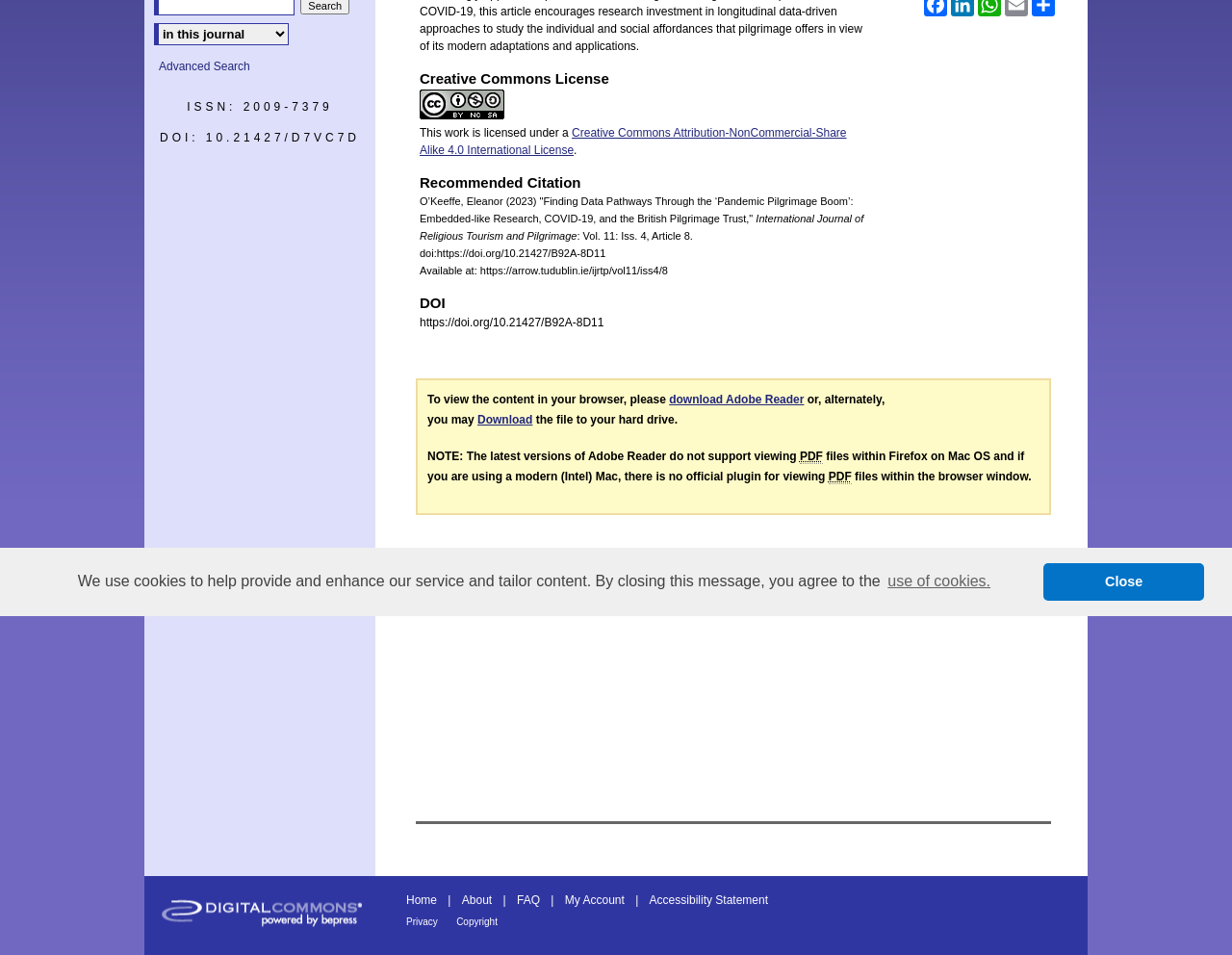Identify the bounding box for the given UI element using the description provided. Coordinates should be in the format (top-left x, top-left y, bottom-right x, bottom-right y) and must be between 0 and 1. Here is the description: use of cookies.

[0.718, 0.594, 0.806, 0.624]